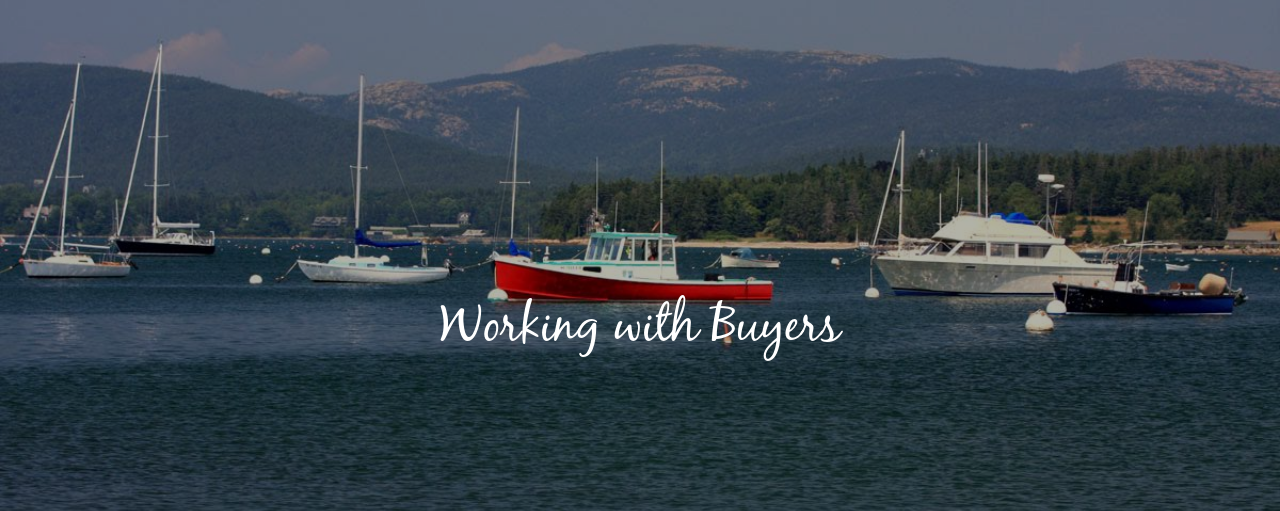Generate an elaborate caption that covers all aspects of the image.

The image captures a serene coastal scene in Maine, featuring multiple boats gently bobbing in the clear blue waters, surrounded by lush green hills and distant mountains under a clear sky. Prominently displayed on the image is the text "Working with Buyers," beautifully scripted to reflect the focus of the content. This visual representation emphasizes the connection between Maine's picturesque landscape and the real estate opportunities available for those interested in the hospitality and innkeeping industry. The tranquil setting serves as a backdrop as the narrative unfolds about assisting buyers in navigating the complexities of purchasing in the hospitality sector, highlighting Maine's unique charm and market potential.